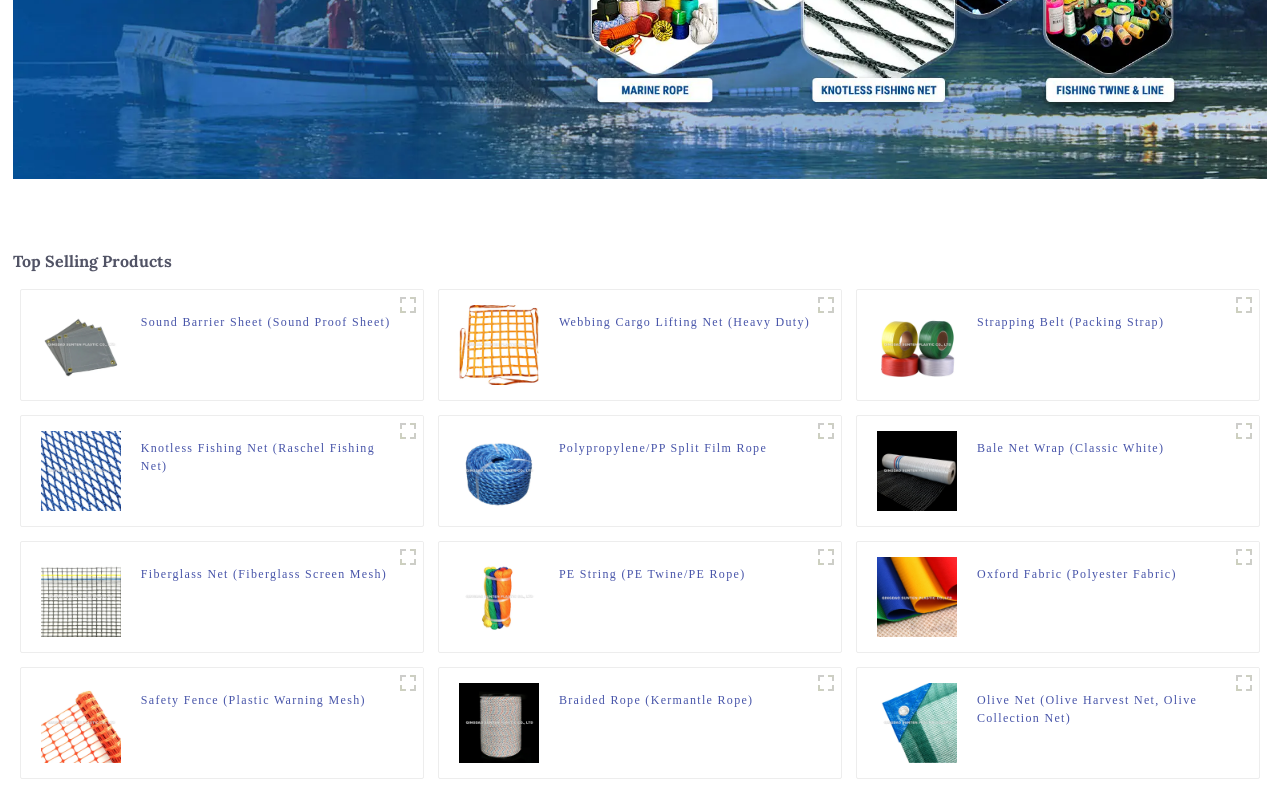Given the description title="Sound Barrier Sheet (5)", predict the bounding box coordinates of the UI element. Ensure the coordinates are in the format (top-left x, top-left y, bottom-right x, bottom-right y) and all values are between 0 and 1.

[0.307, 0.363, 0.33, 0.401]